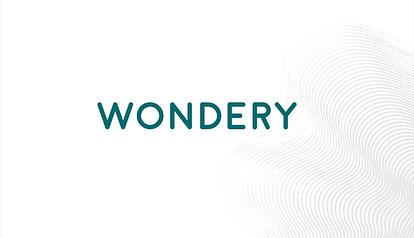What is the font style of the text 'WONDERY'?
Could you answer the question with a detailed and thorough explanation?

The caption describes the font as modern and sans-serif, implying a sleek and contemporary design aesthetic that is often associated with digital media and technology.